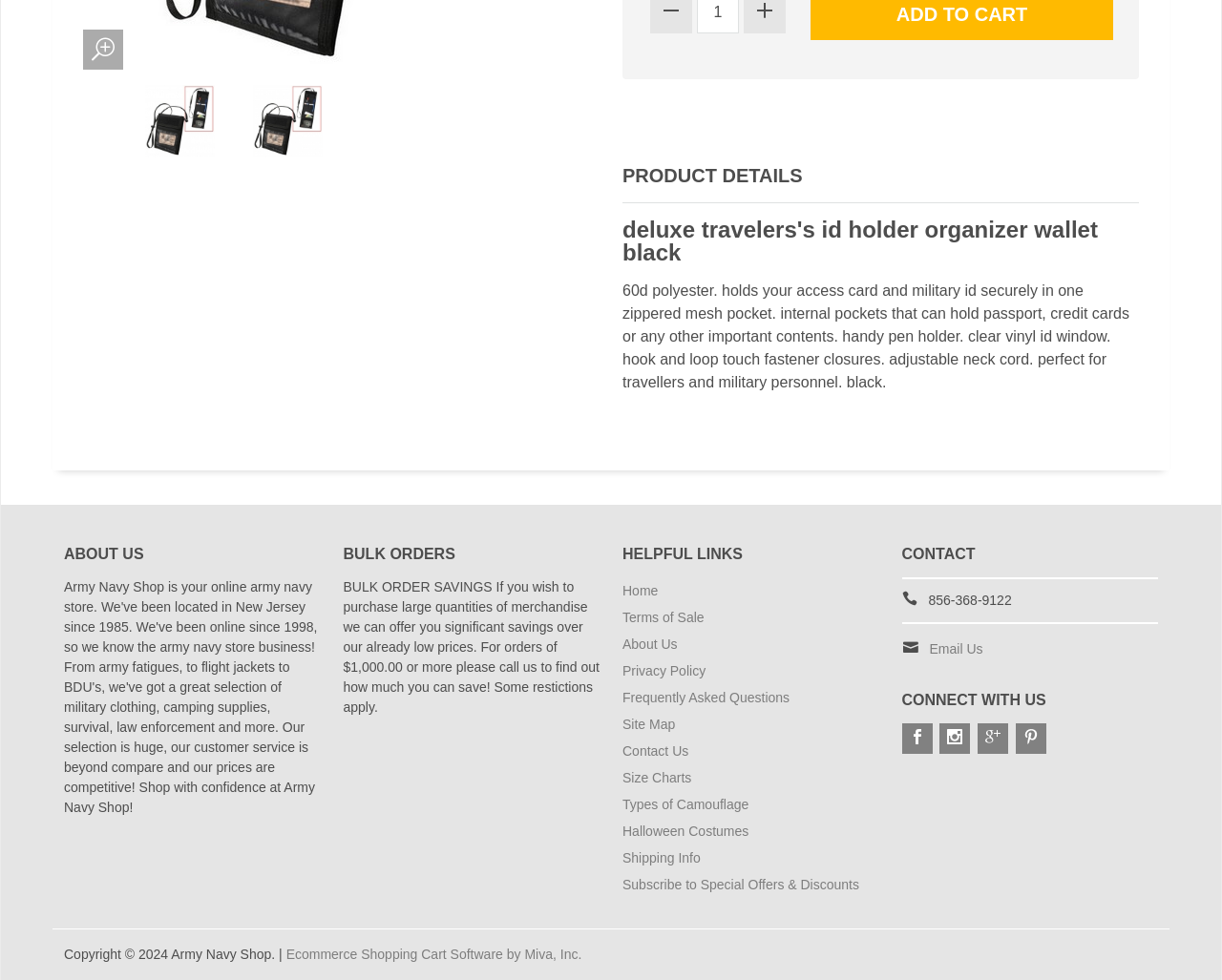Given the element description title="Google+", predict the bounding box coordinates for the UI element in the webpage screenshot. The format should be (top-left x, top-left y, bottom-right x, bottom-right y), and the values should be between 0 and 1.

[0.8, 0.738, 0.825, 0.769]